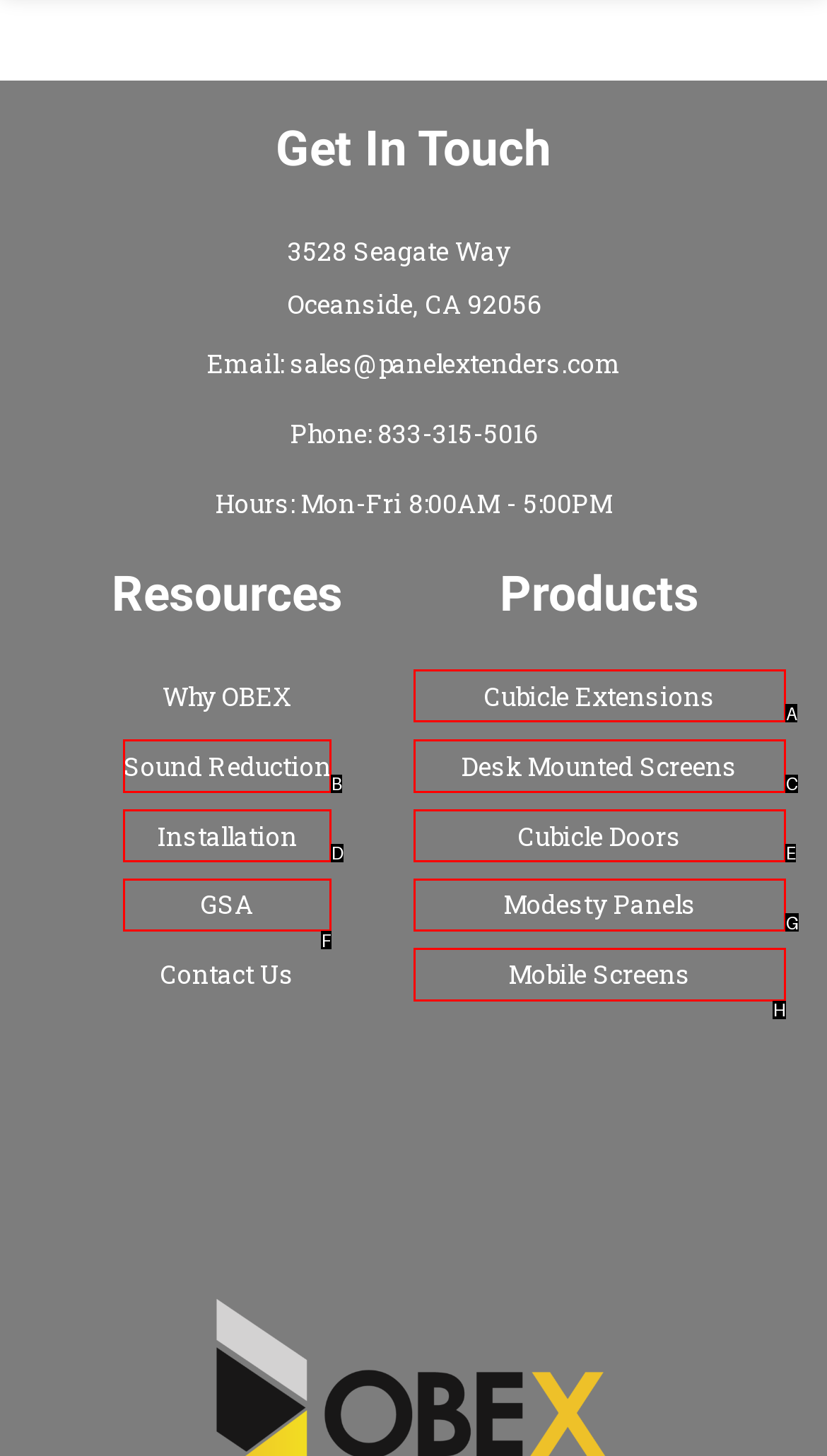Please identify the correct UI element to click for the task: Click on Cubicle Extensions Respond with the letter of the appropriate option.

A